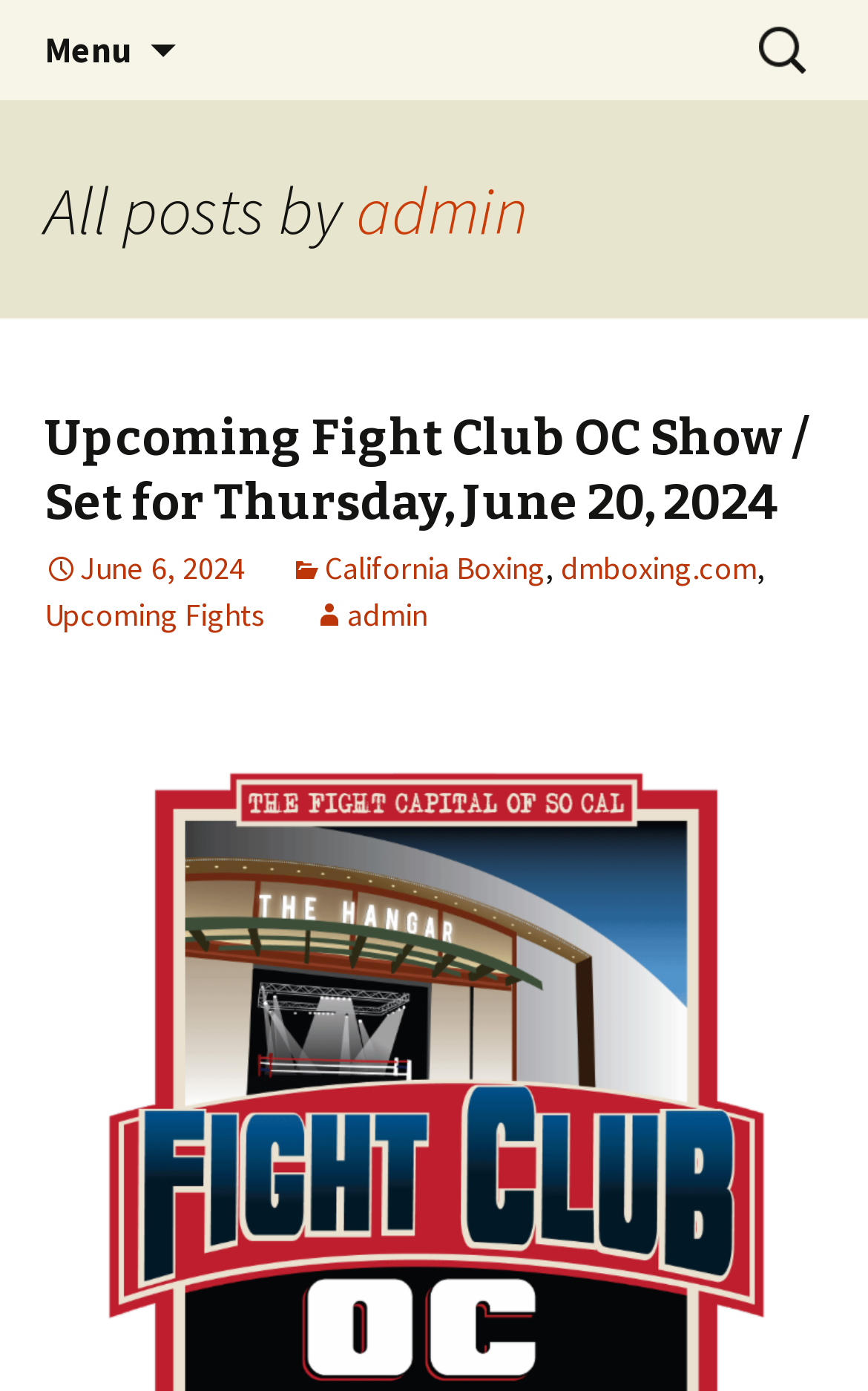Specify the bounding box coordinates for the region that must be clicked to perform the given instruction: "Check the Upcoming Fights link".

[0.051, 0.428, 0.308, 0.457]